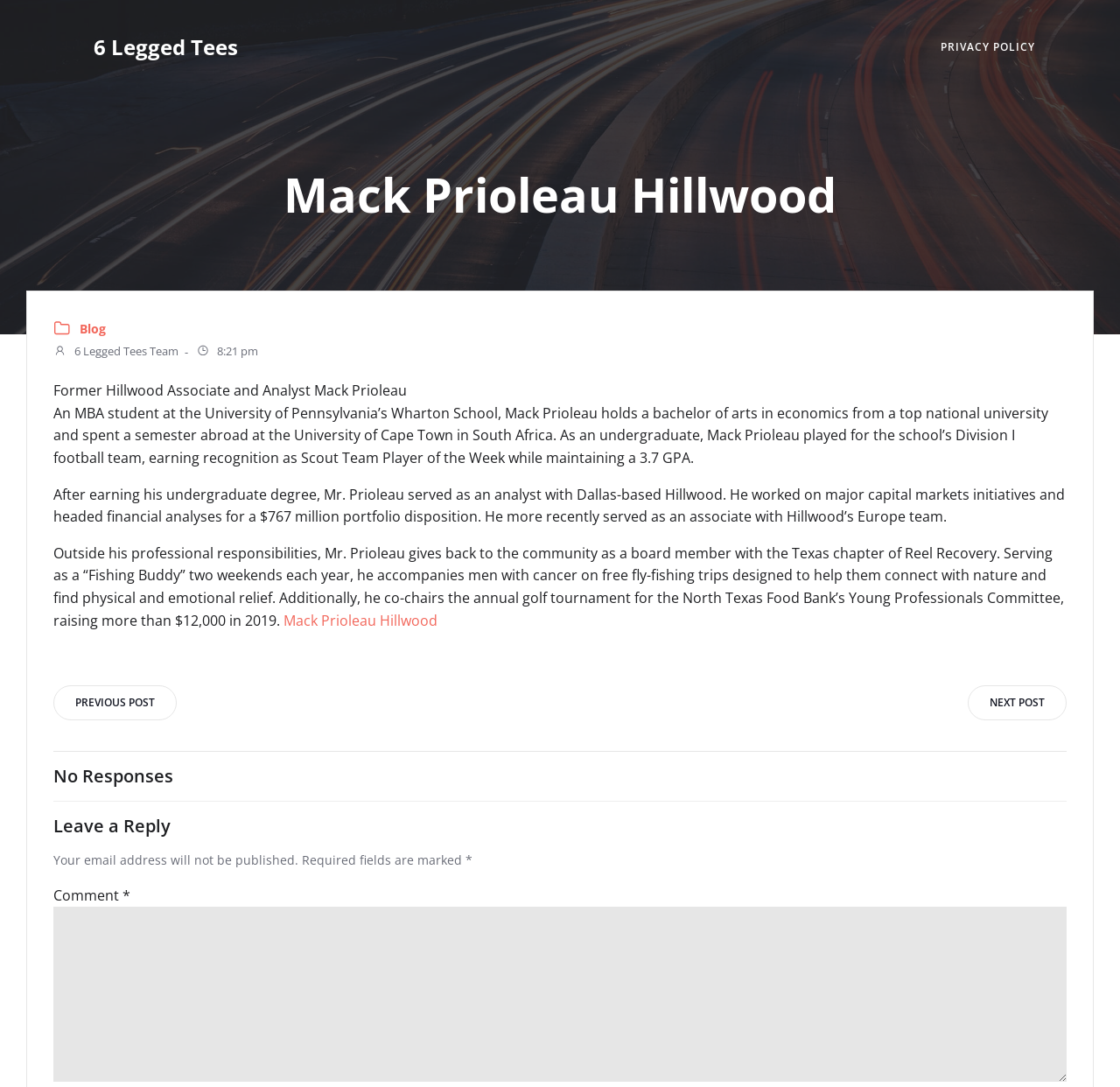What is the name of the organization where Mack Prioleau serves as a board member?
Using the information from the image, provide a comprehensive answer to the question.

The webpage mentions that Mack Prioleau gives back to the community as a board member with the Texas chapter of Reel Recovery, which is an organization that provides free fly-fishing trips to men with cancer.